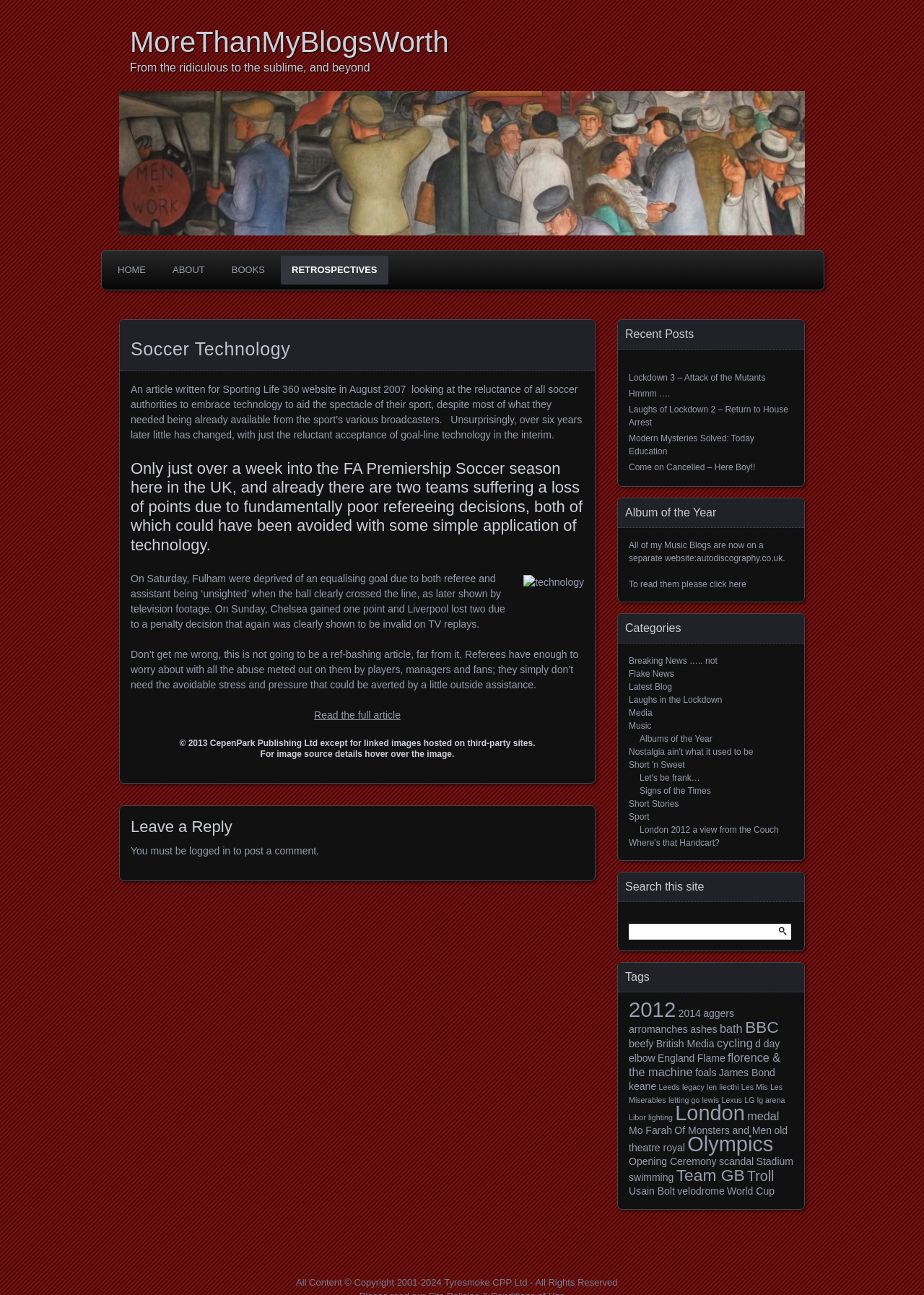Identify the bounding box coordinates for the UI element described as follows: autodiscography.co.uk. Use the format (top-left x, top-left y, bottom-right x, bottom-right y) and ensure all values are floating point numbers between 0 and 1.

[0.754, 0.427, 0.847, 0.435]